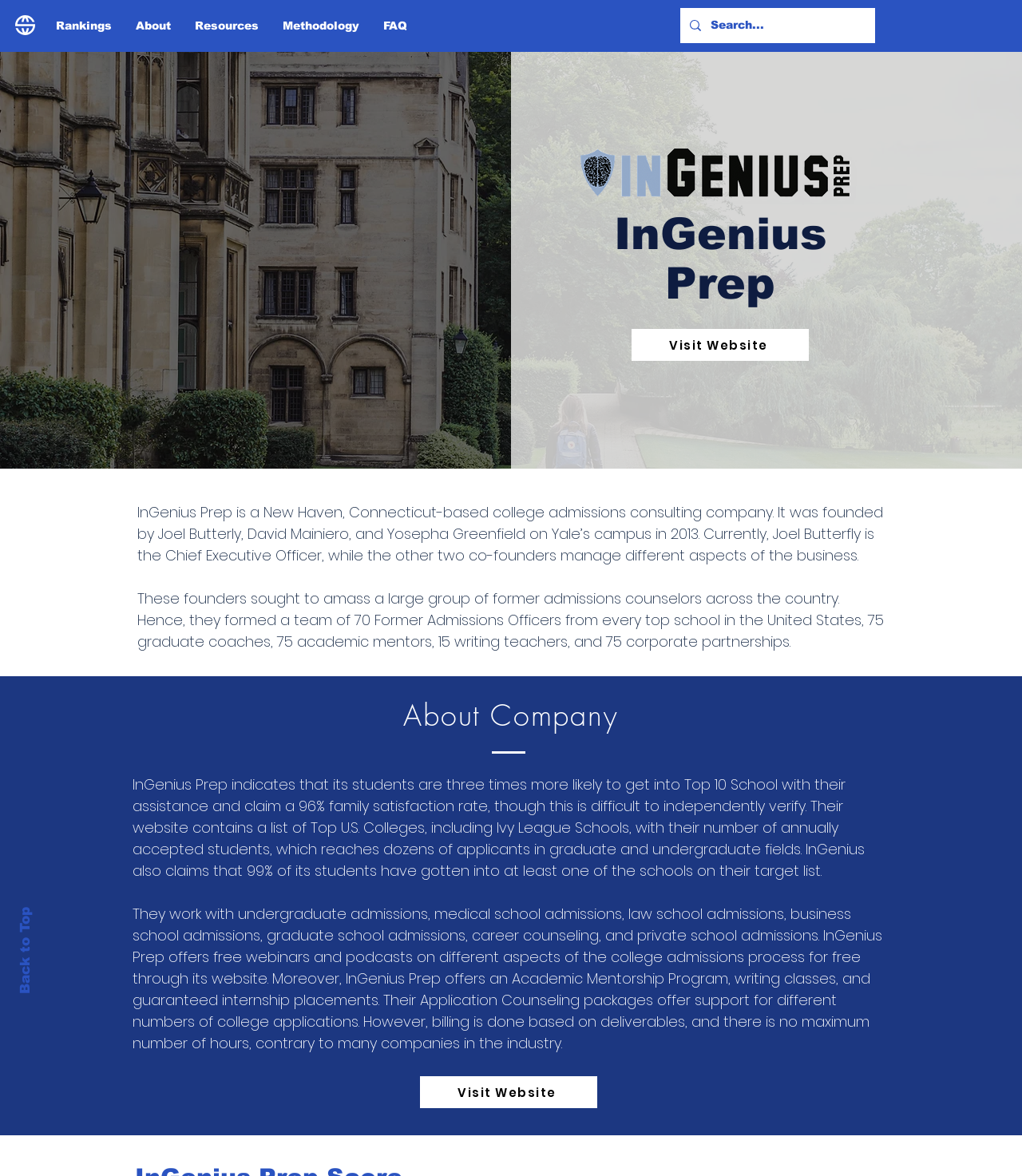Extract the bounding box coordinates for the UI element described as: "Walk In Interviews".

None